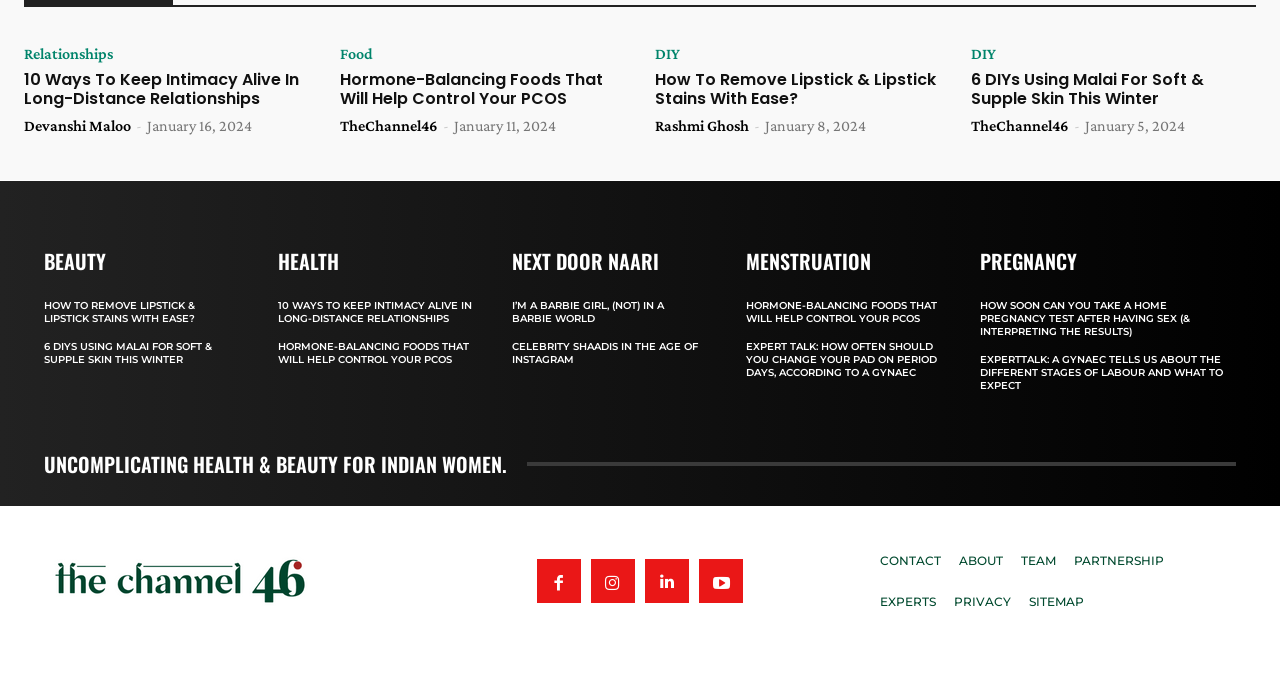Bounding box coordinates are specified in the format (top-left x, top-left y, bottom-right x, bottom-right y). All values are floating point numbers bounded between 0 and 1. Please provide the bounding box coordinate of the region this sentence describes: Devanshi Maloo

[0.019, 0.226, 0.105, 0.251]